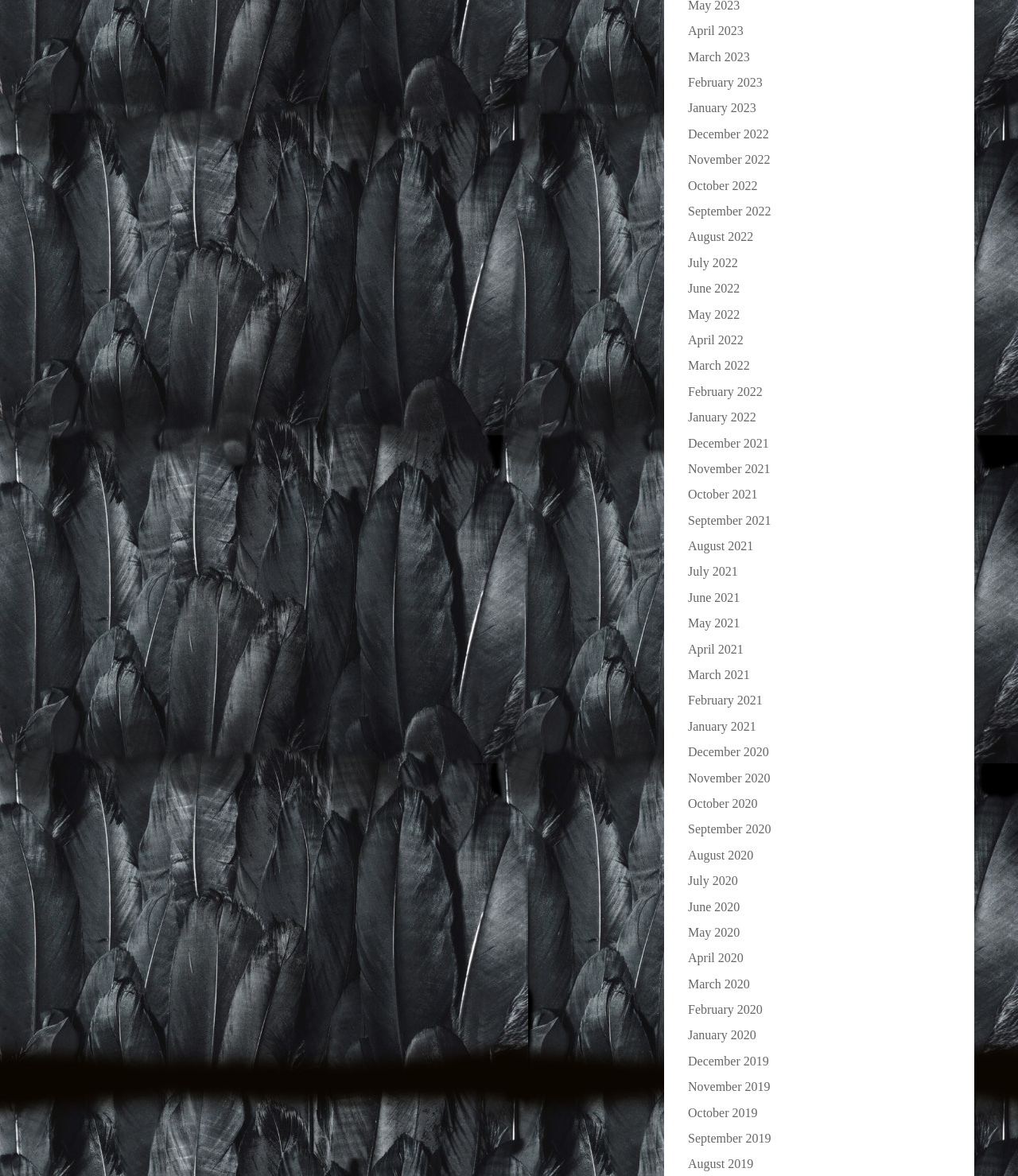Determine the bounding box coordinates for the UI element matching this description: "October 2022".

[0.676, 0.152, 0.744, 0.163]